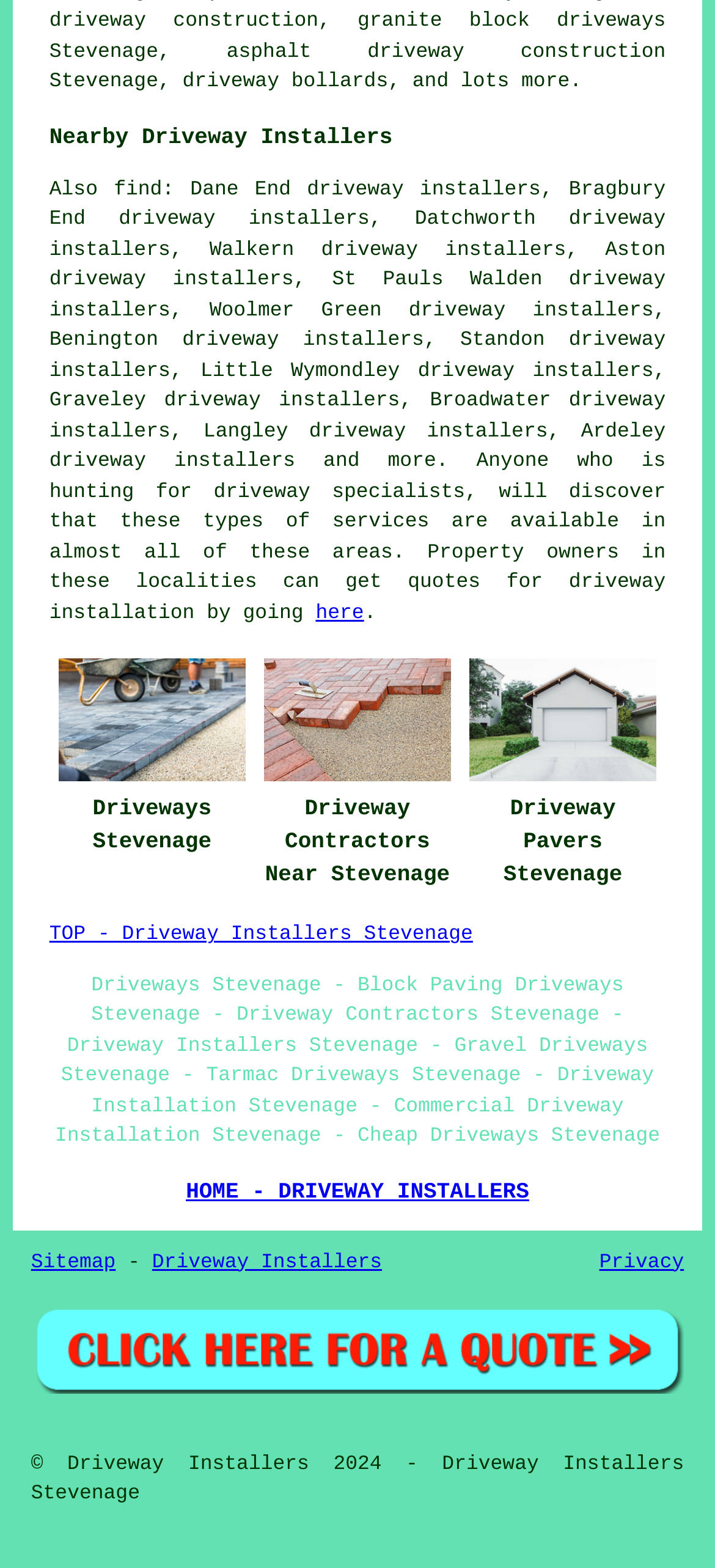Please give a concise answer to this question using a single word or phrase: 
What types of driveways are mentioned on this webpage?

Block Paving, Gravel, Tarmac